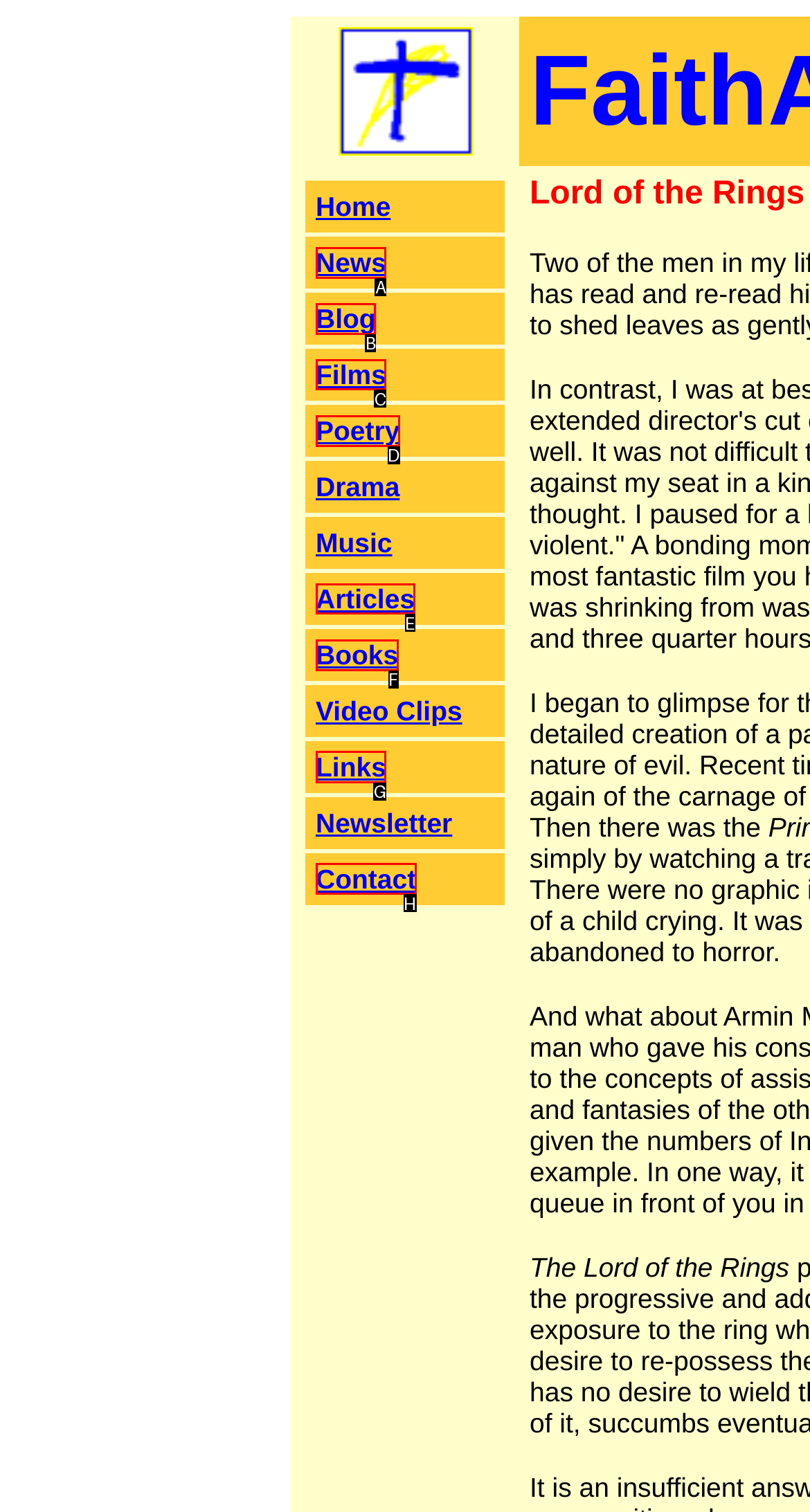Select the correct option based on the description: Books
Answer directly with the option’s letter.

F